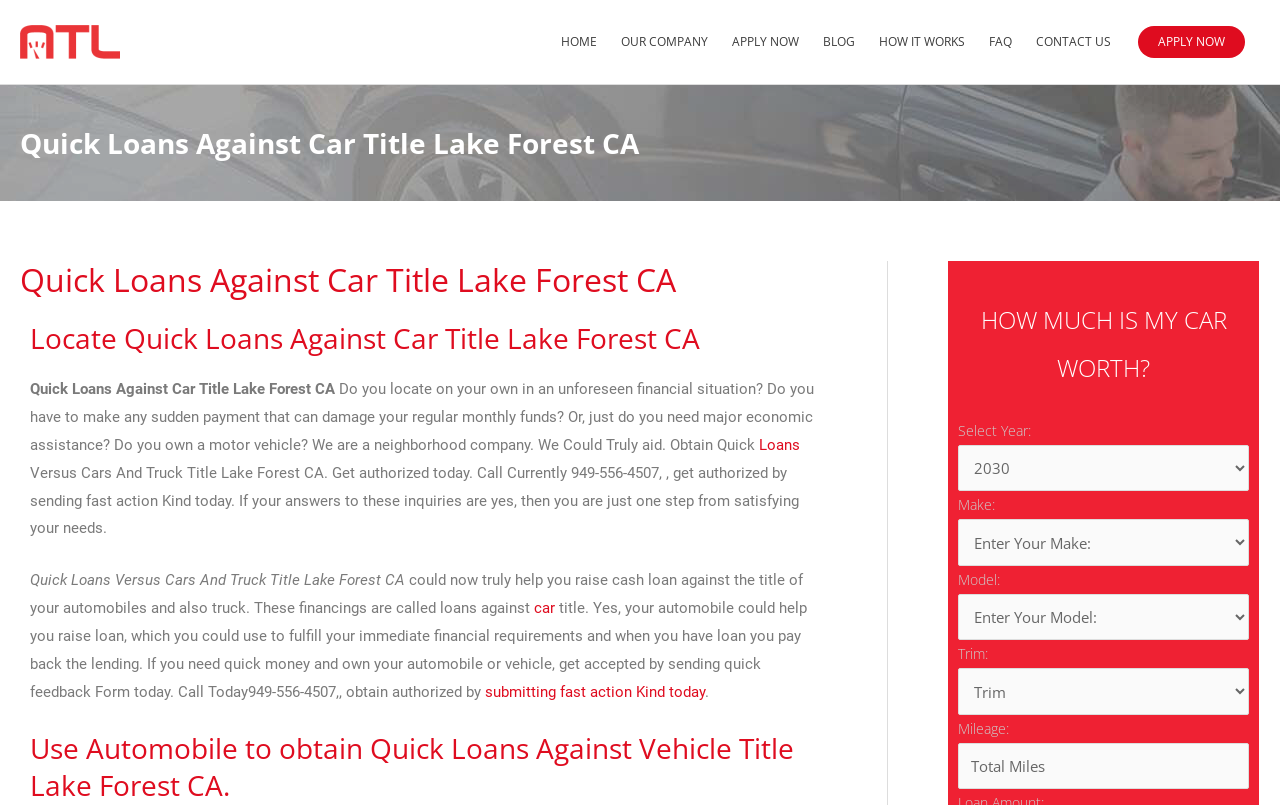Determine the bounding box coordinates of the UI element described below. Use the format (top-left x, top-left y, bottom-right x, bottom-right y) with floating point numbers between 0 and 1: Contact Us

[0.8, 0.012, 0.877, 0.092]